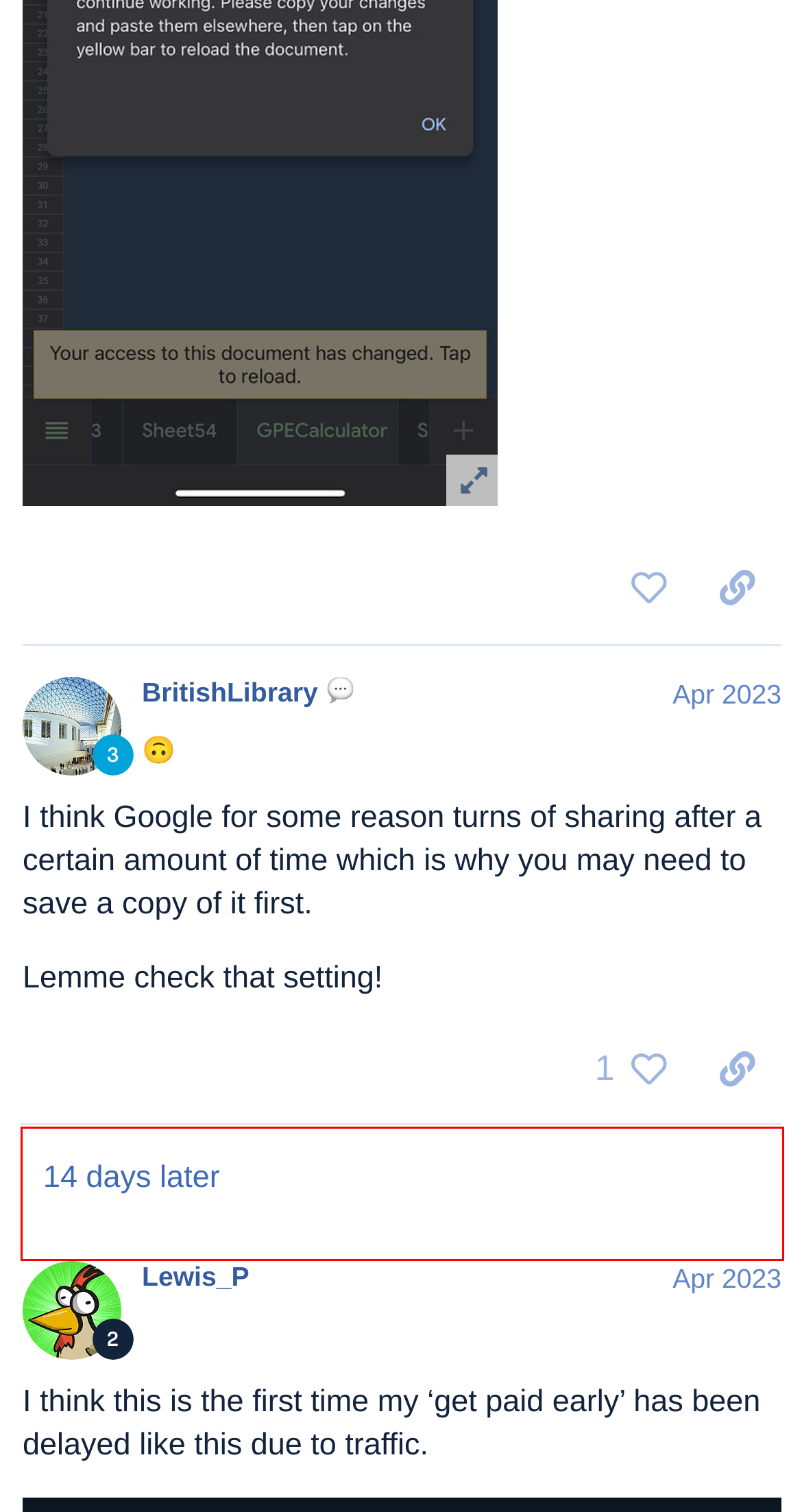There is a screenshot of a webpage with a red bounding box around a UI element. Please use OCR to extract the text within the red bounding box.

Anyone paid tomorrow not got there pay showing up yet? Checked company payslips and all looks good on that side, dated tomorrow.